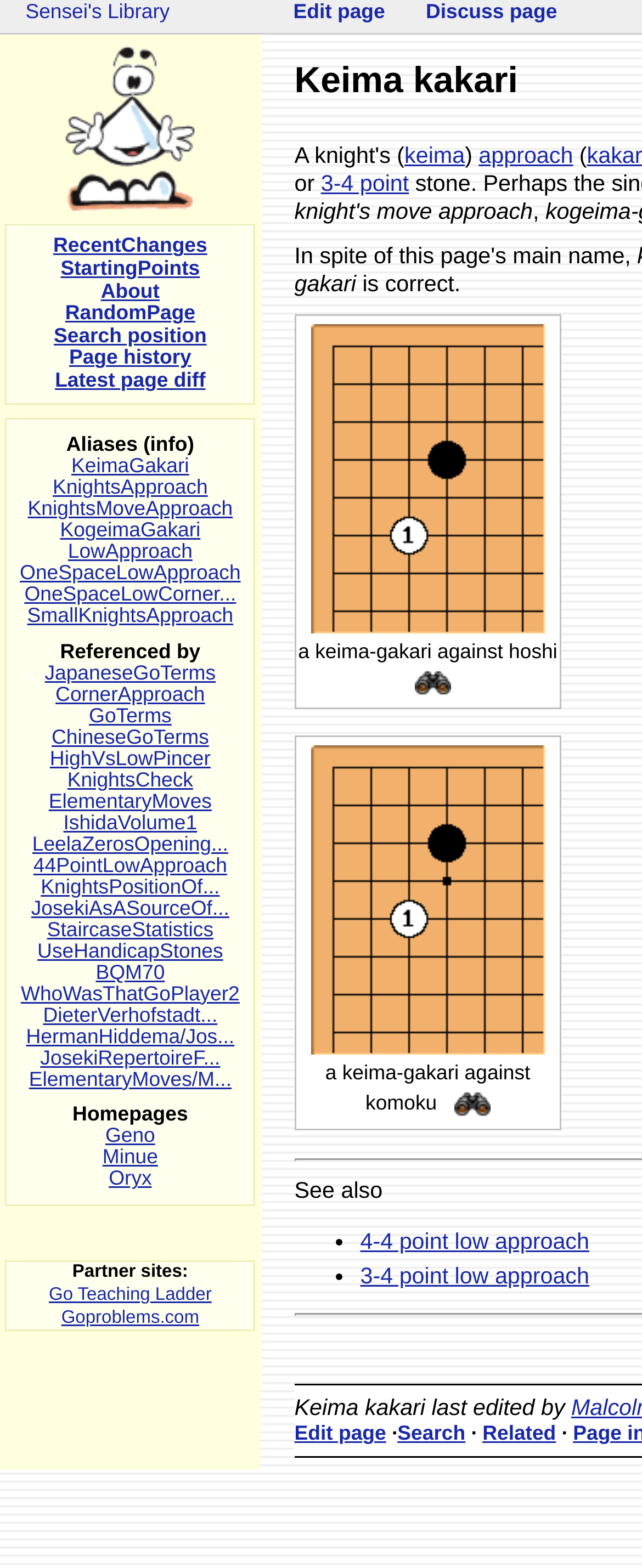What is the name of the Go opening strategy?
Could you answer the question with a detailed and thorough explanation?

The webpage is about a specific Go opening strategy, and the name of it is 'Keima kakari', which can be found in the title of the webpage.